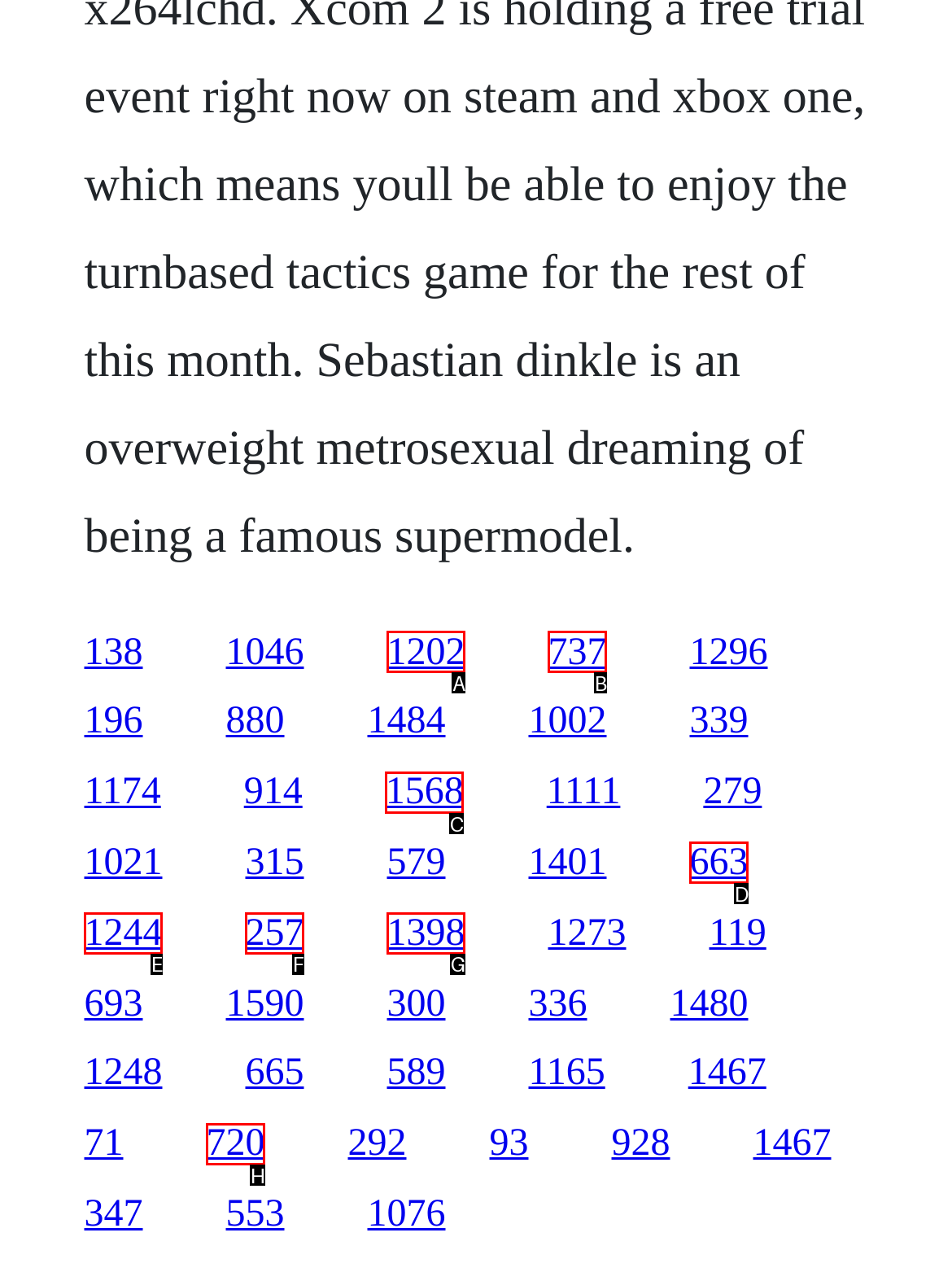Select the option that aligns with the description: 663
Respond with the letter of the correct choice from the given options.

D